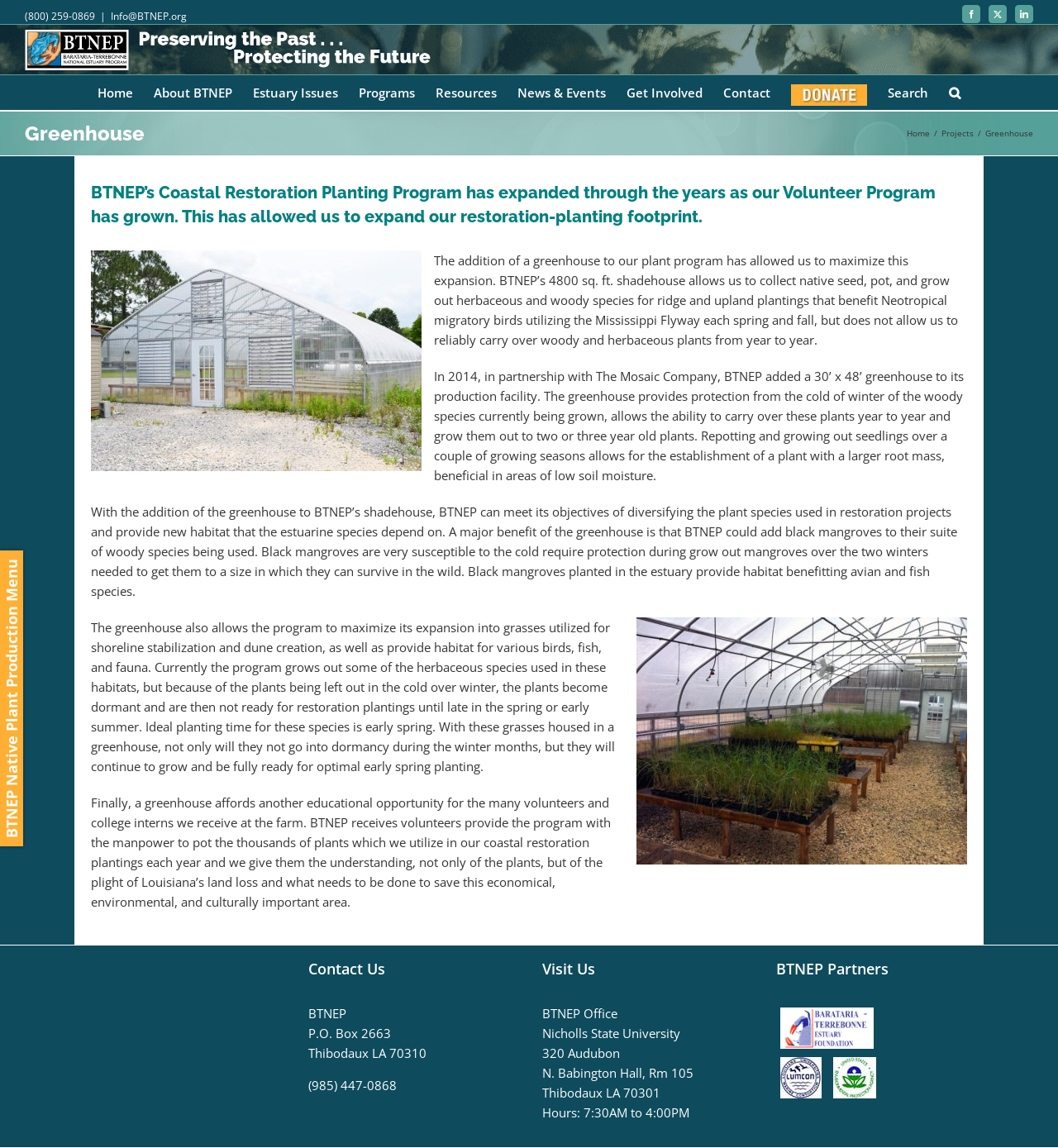Please provide a comprehensive response to the question based on the details in the image: What is the phone number to contact BTNEP?

I found the phone number by looking at the 'Contact Us' section at the bottom of the webpage, where it lists the phone number as (985) 447-0868.